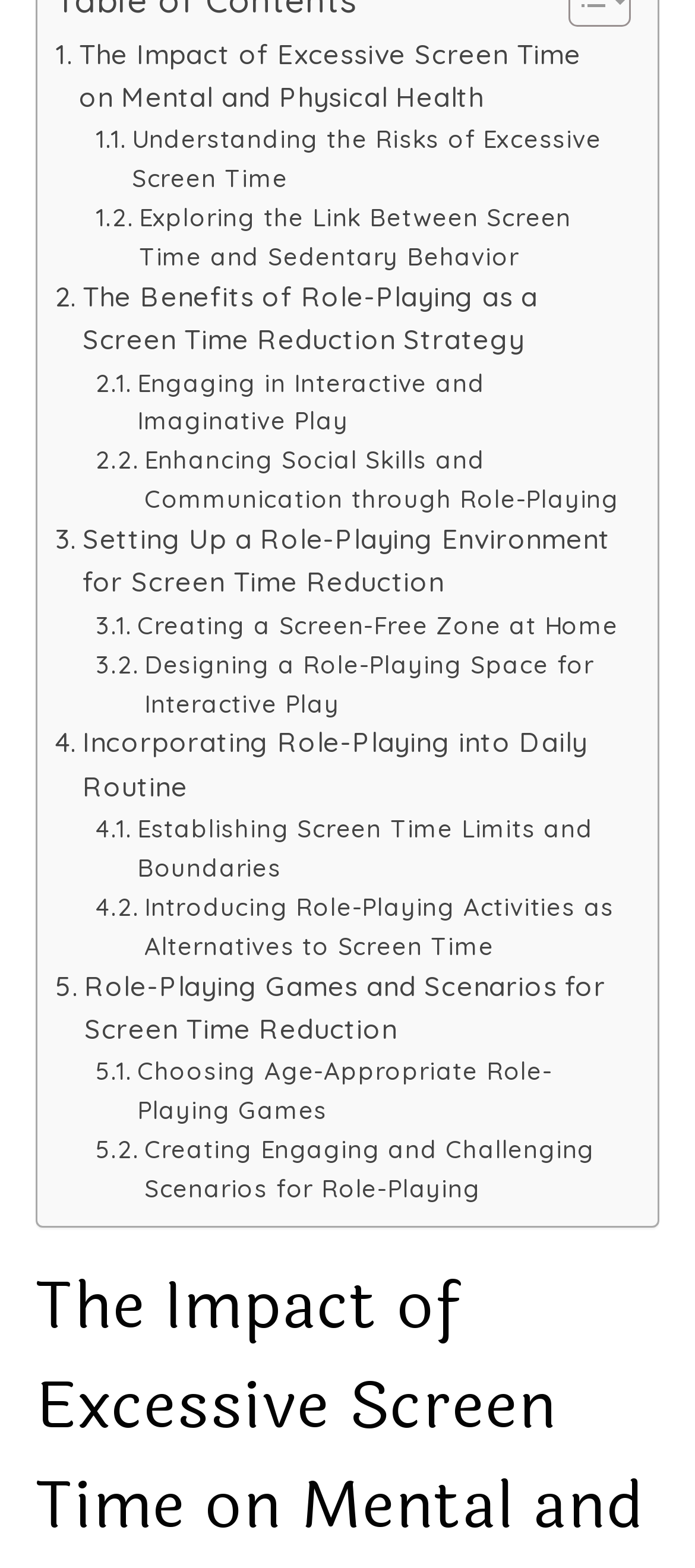Identify the bounding box for the described UI element. Provide the coordinates in (top-left x, top-left y, bottom-right x, bottom-right y) format with values ranging from 0 to 1: Choosing Age-Appropriate Role-Playing Games

[0.138, 0.671, 0.895, 0.72]